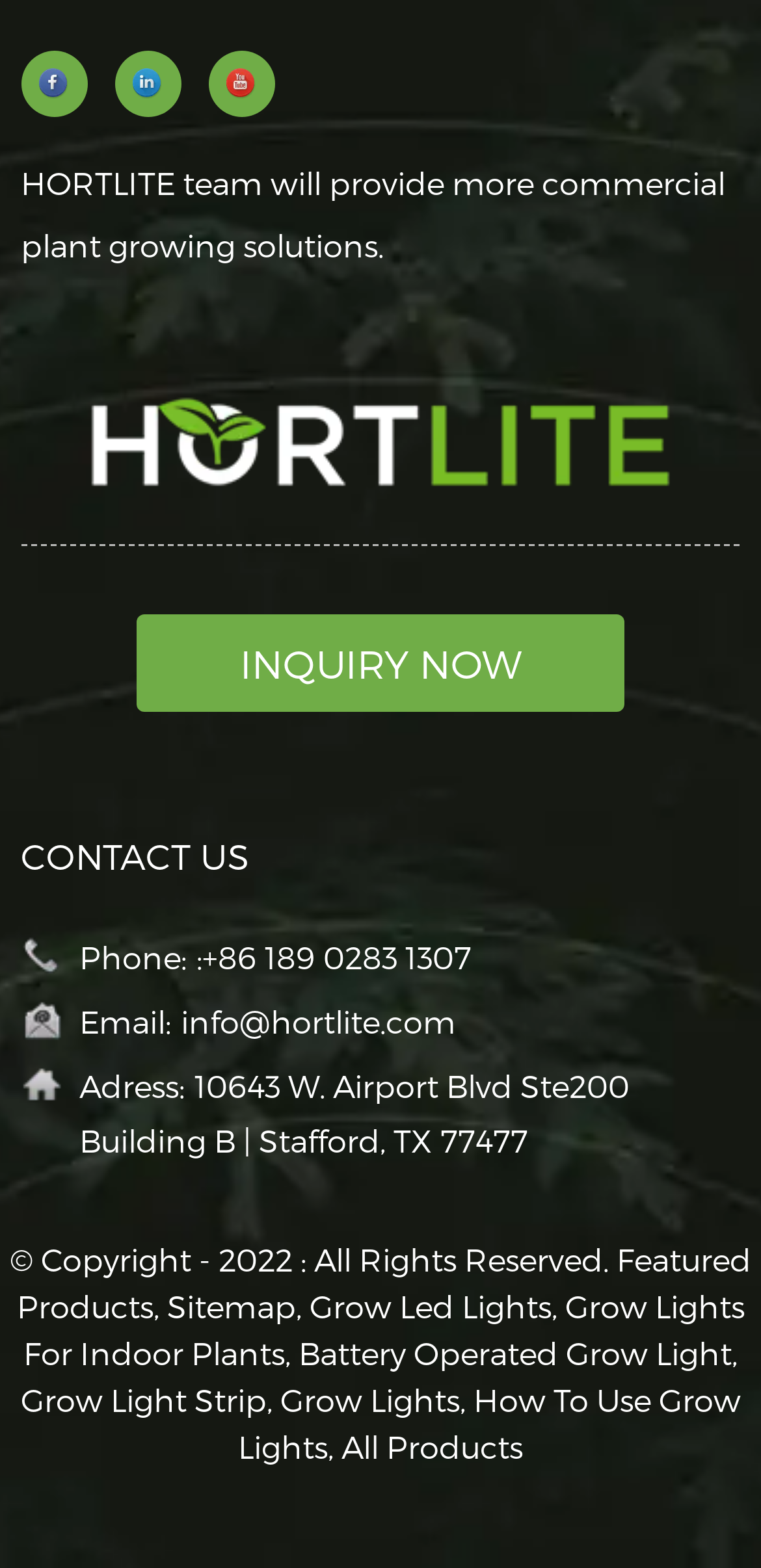Give the bounding box coordinates for the element described as: "Grow Lights For Indoor Plants".

[0.031, 0.821, 0.978, 0.874]